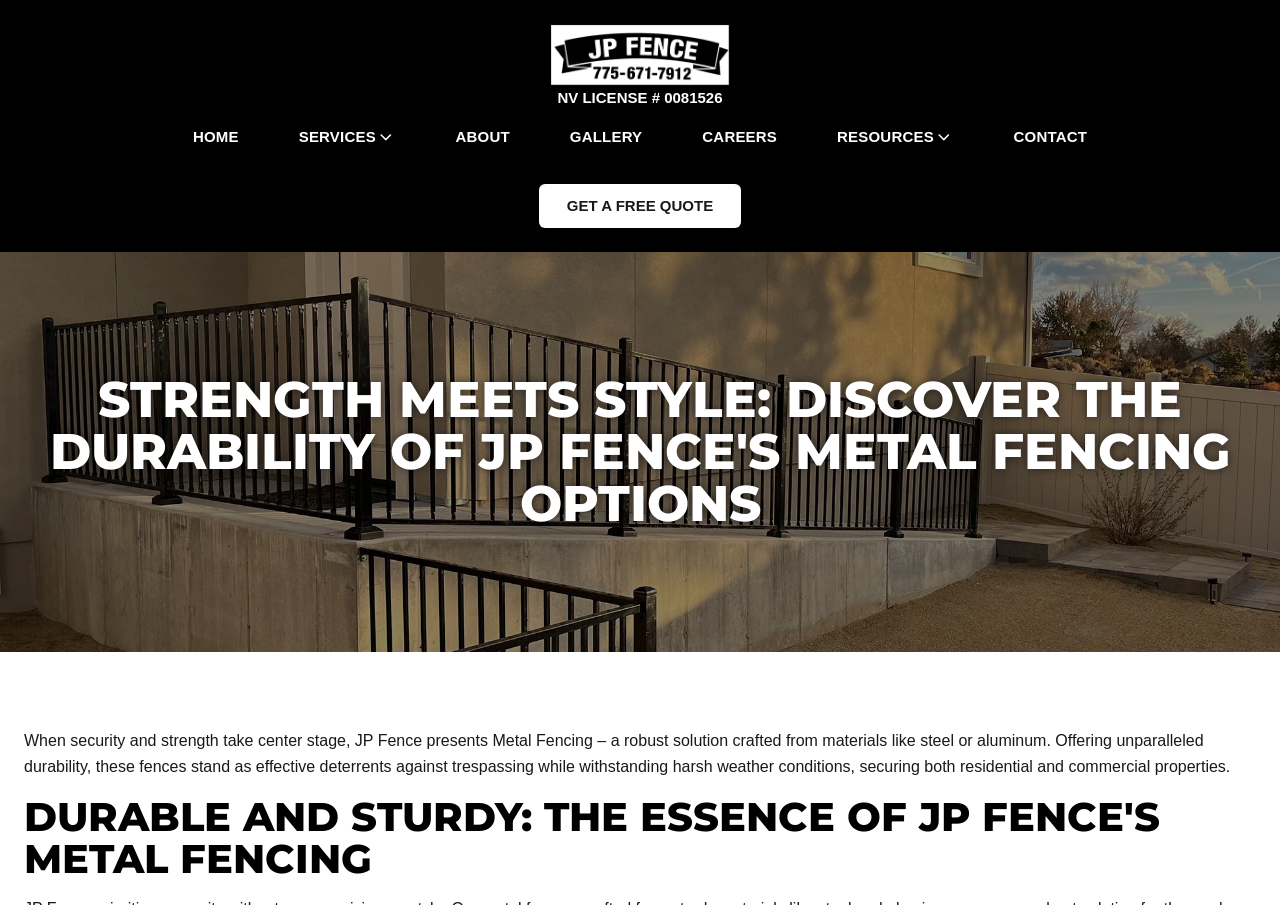Bounding box coordinates are specified in the format (top-left x, top-left y, bottom-right x, bottom-right y). All values are floating point numbers bounded between 0 and 1. Please provide the bounding box coordinate of the region this sentence describes: Services

[0.222, 0.122, 0.321, 0.182]